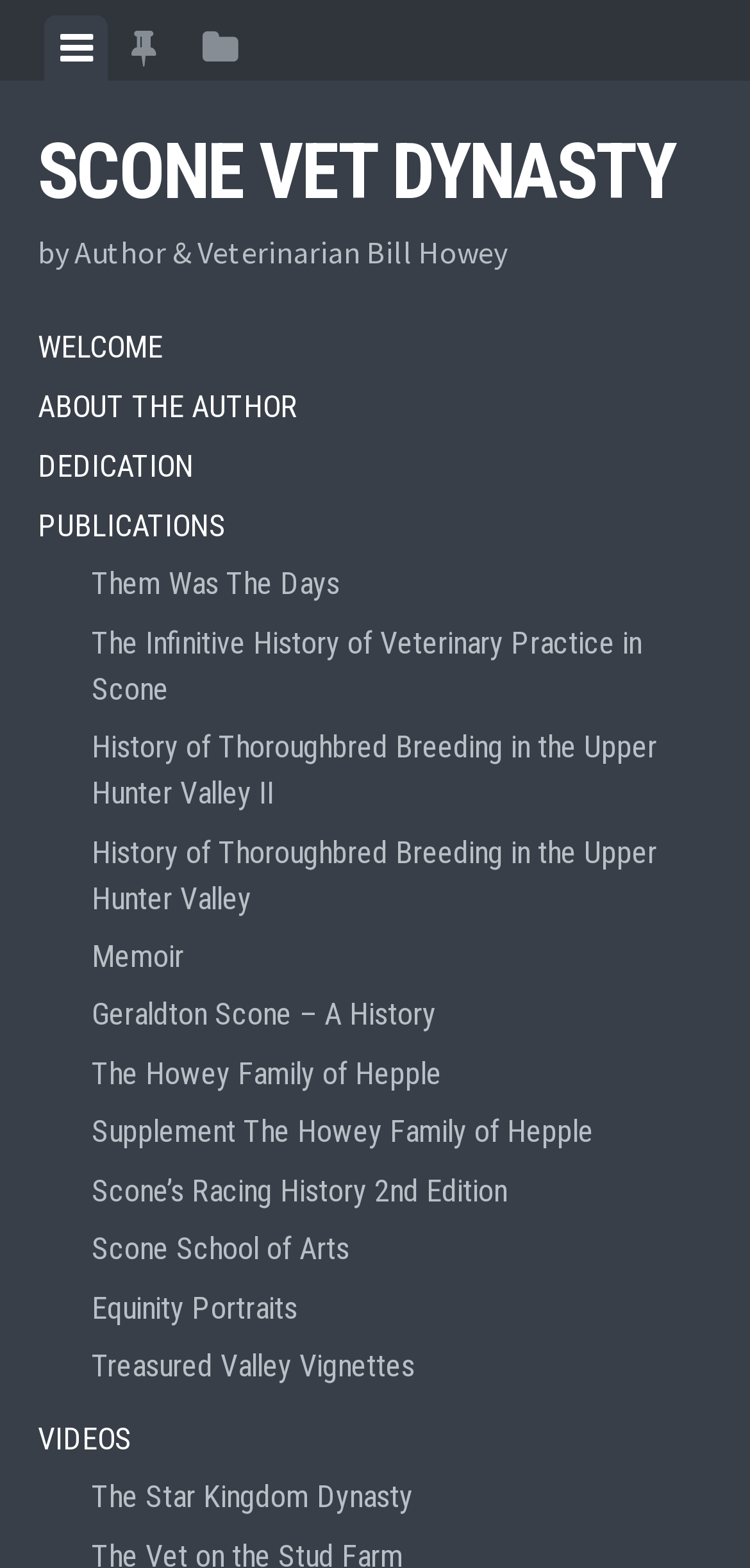Detail the various sections and features present on the webpage.

This webpage is about Vow And Declare 2019 – Scone Vet Dynasty. At the top, there is a horizontal tab list with three tabs: "View menu", "View featured posts", and "View sidebar". The "View menu" tab is currently selected.

Below the tab list, there is a large heading "SCONE VET DYNASTY" with a link to the same title. Underneath, there is a smaller heading "by Author & Veterinarian Bill Howey".

On the left side of the page, there is a vertical list of links, including "WELCOME", "ABOUT THE AUTHOR", "DEDICATION", "PUBLICATIONS", and "VIDEOS". These links are stacked on top of each other, with "WELCOME" at the top and "VIDEOS" at the bottom.

On the right side of the page, there is another vertical list of links, which appears to be a list of publications or books. The titles of these links include "Them Was The Days", "The Infinitive History of Veterinary Practice in Scone", "History of Thoroughbred Breeding in the Upper Hunter Valley II", and many others. These links are also stacked on top of each other, with "Them Was The Days" at the top and "The Star Kingdom Dynasty" at the bottom.